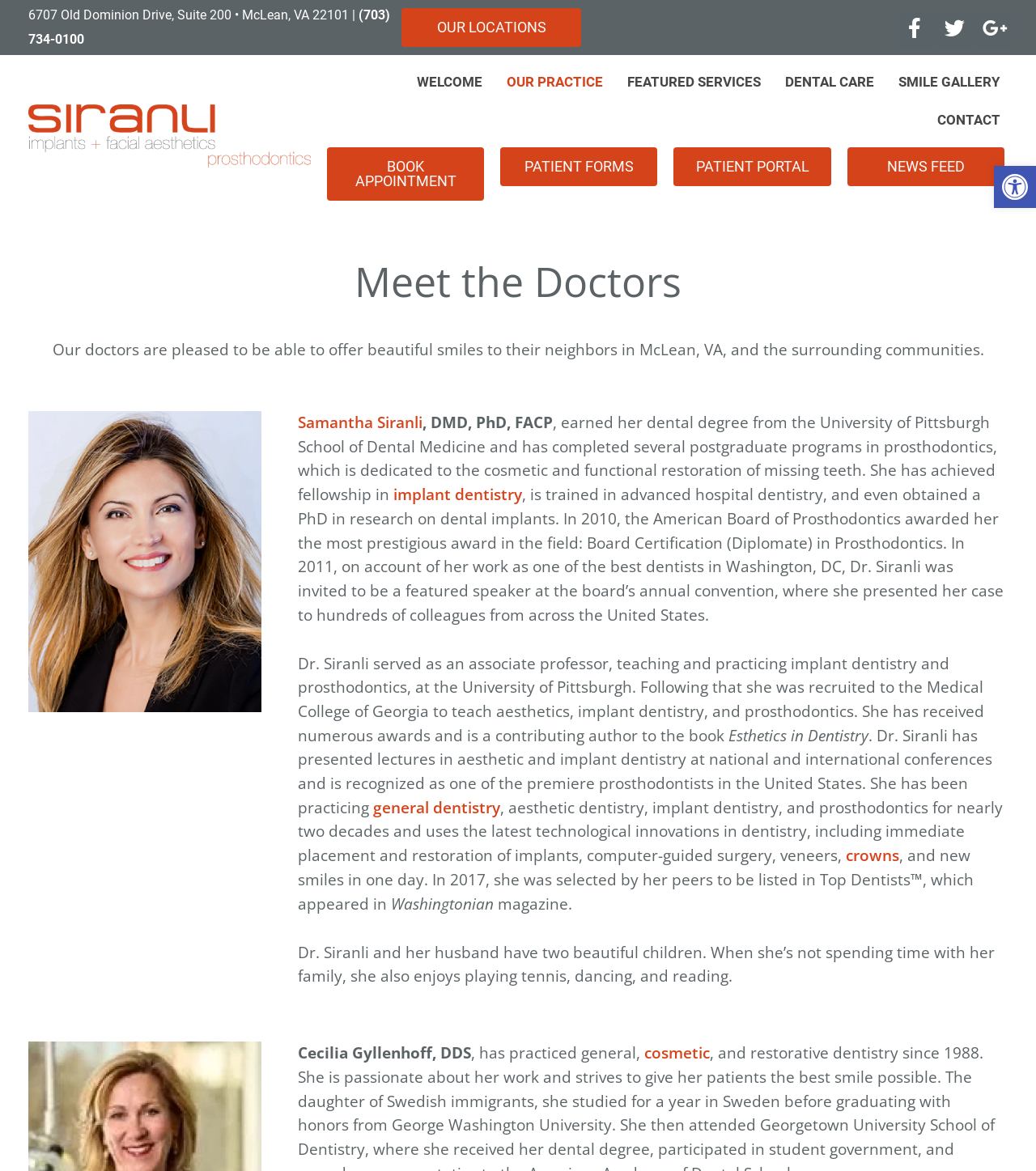Give a one-word or phrase response to the following question: What is the phone number of Siranli Dental?

(703) 734-0100